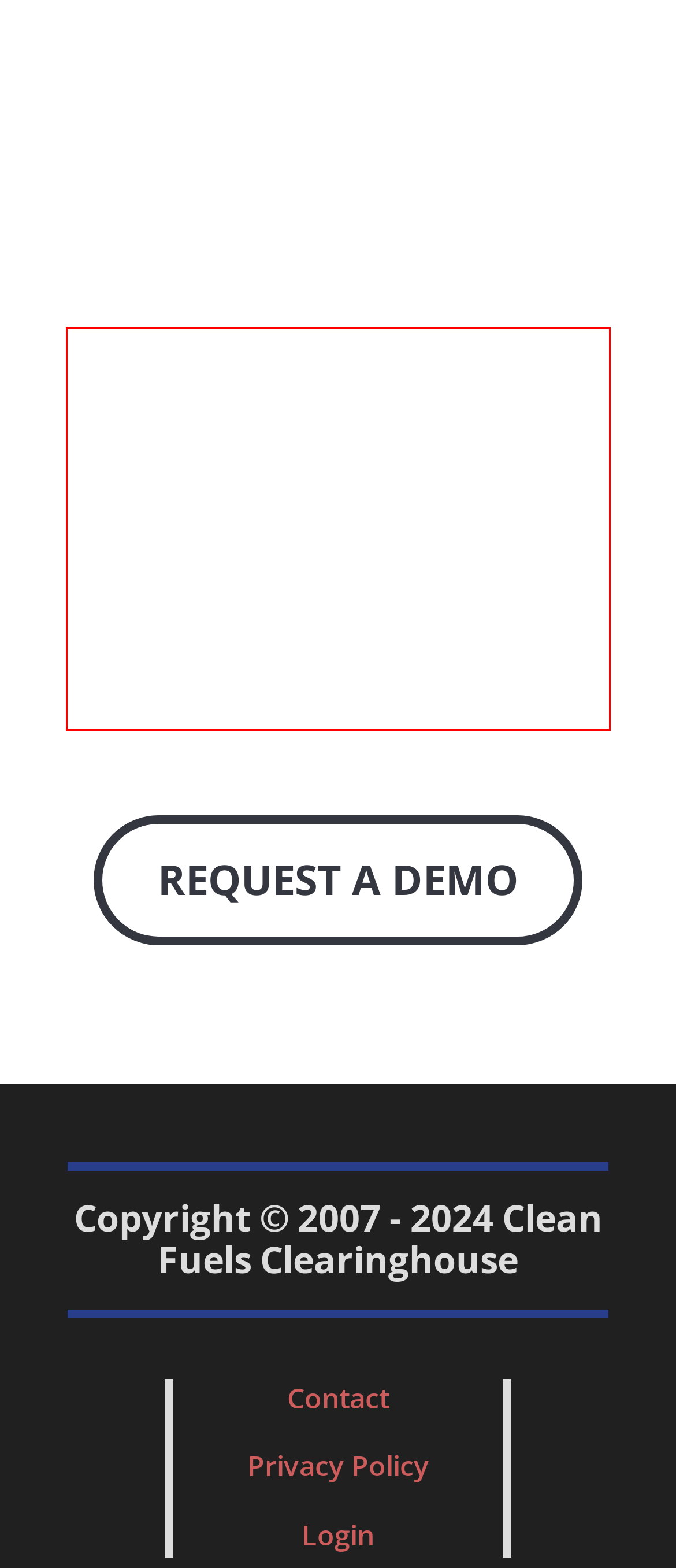Identify the text inside the red bounding box on the provided webpage screenshot by performing OCR.

Whether you are an existing EPA registered producer wanting to make the switch from EMTS, or are a brand new company wanting to get some inside knowledge of how the Renewable Fuel Standard affects your business, there’s no time like the present to request a demo.